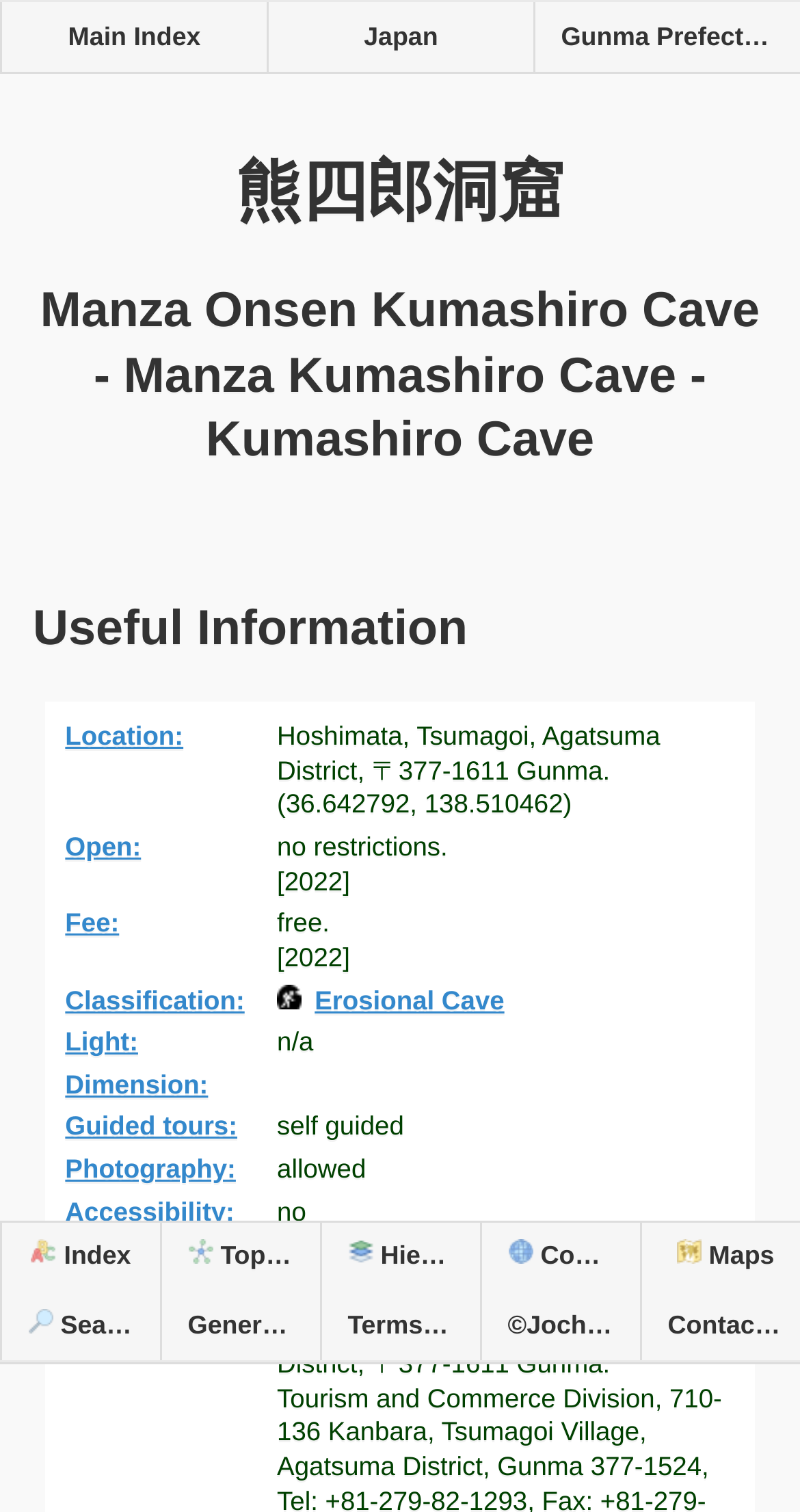Please find the bounding box for the following UI element description. Provide the coordinates in (top-left x, top-left y, bottom-right x, bottom-right y) format, with values between 0 and 1: Terms of Use

[0.4, 0.854, 0.6, 0.9]